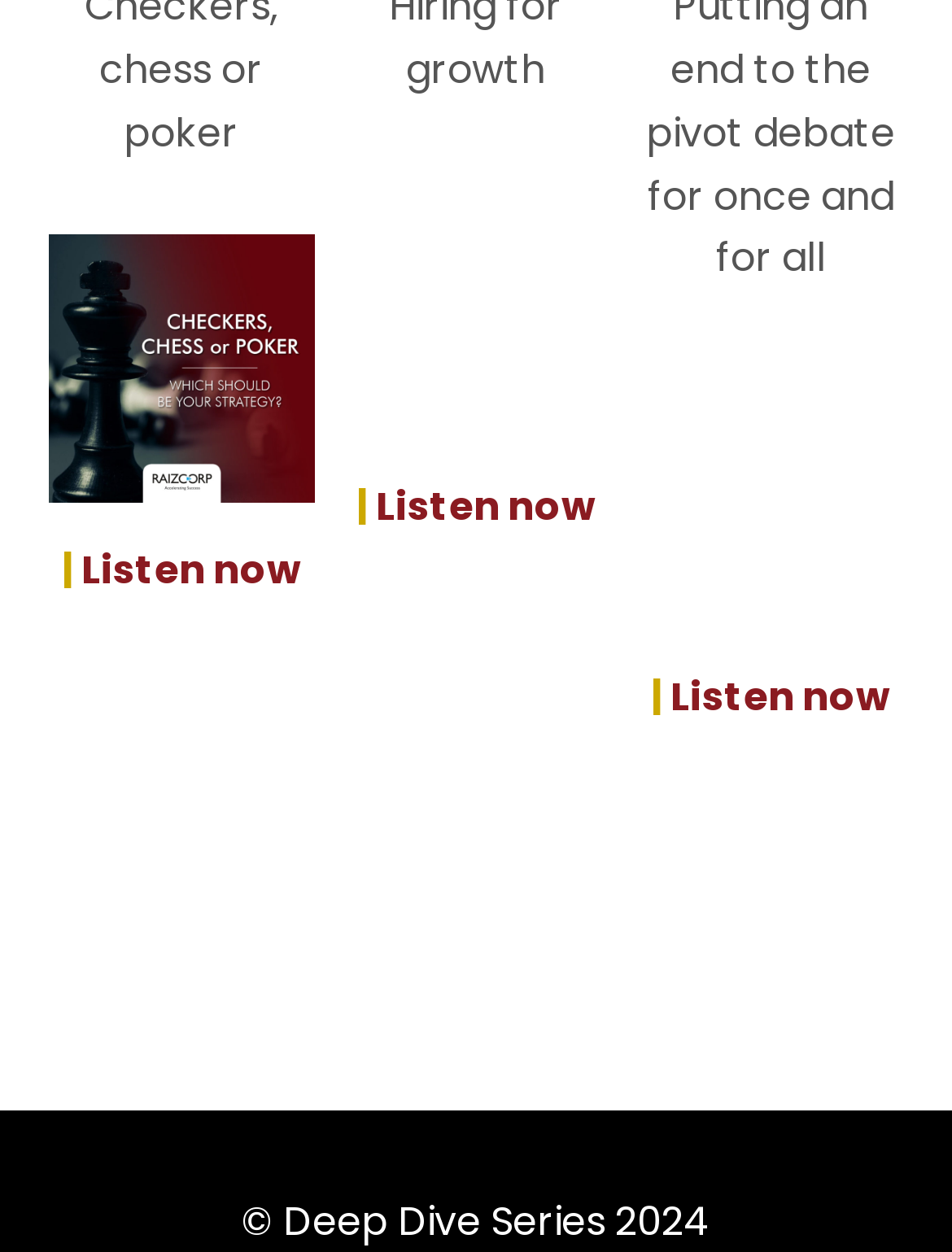What is the series name of the episodes?
Provide a comprehensive and detailed answer to the question.

I found the link with the text 'Deep Dive Series' at the bottom of the page, which is likely to be the series name of the episodes.